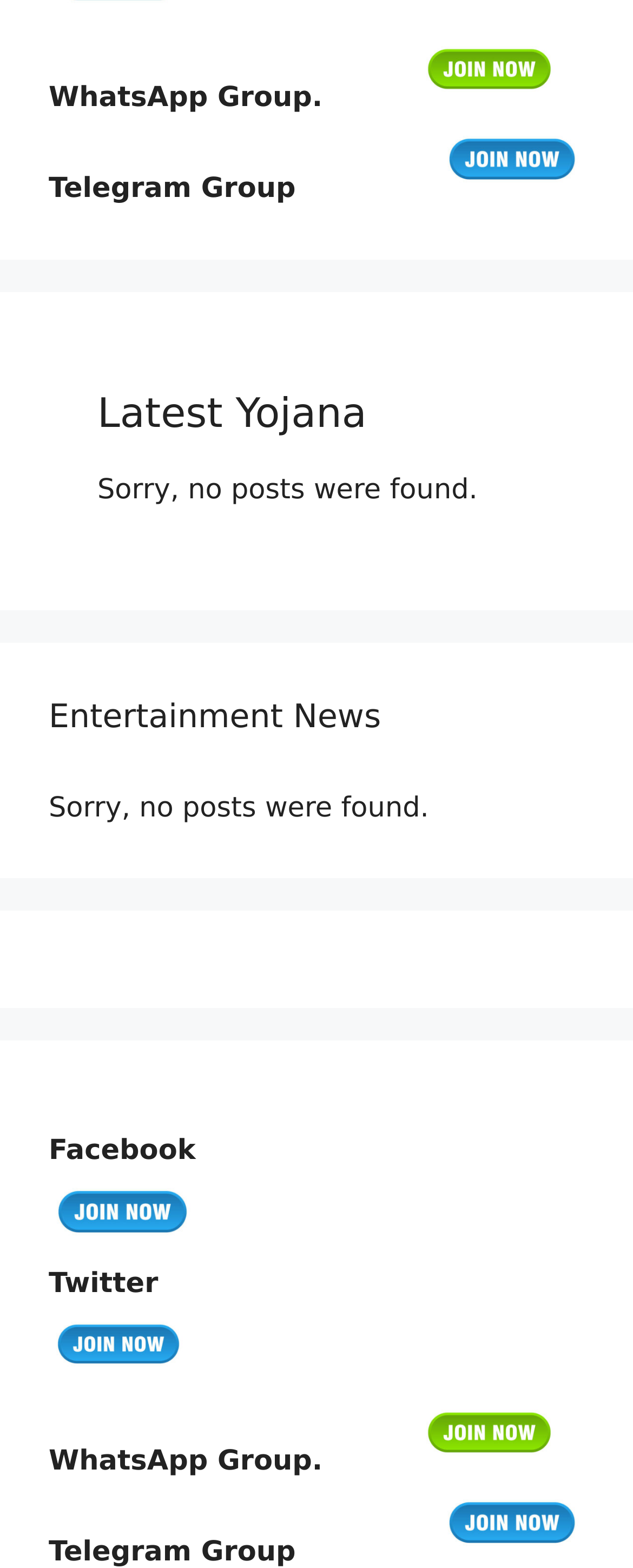How many social media platforms are mentioned on the webpage?
Using the image as a reference, answer the question in detail.

There are four social media platforms mentioned on the webpage, which are WhatsApp, Telegram, Facebook, and Twitter. These are indicated by the StaticText elements with the corresponding platform names and the link elements next to them.